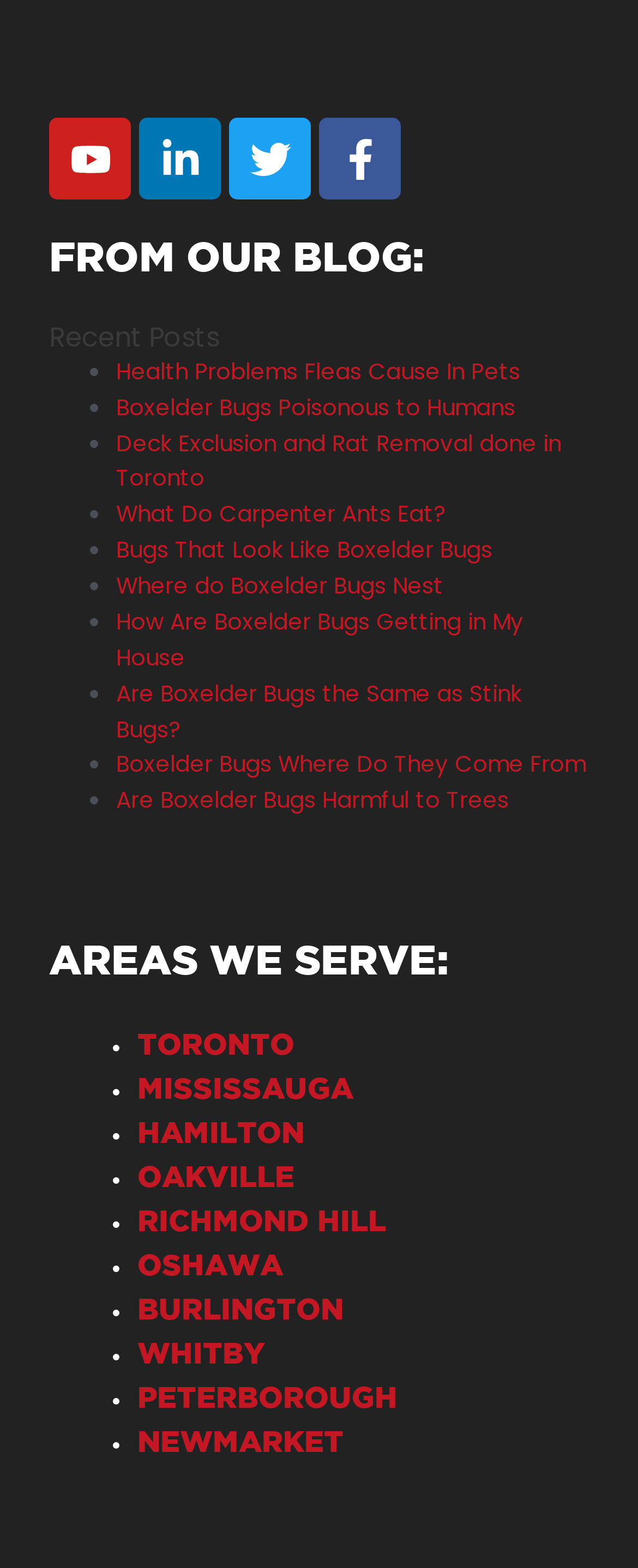Answer the following query with a single word or phrase:
What is the title of the blog section?

FROM OUR BLOG: